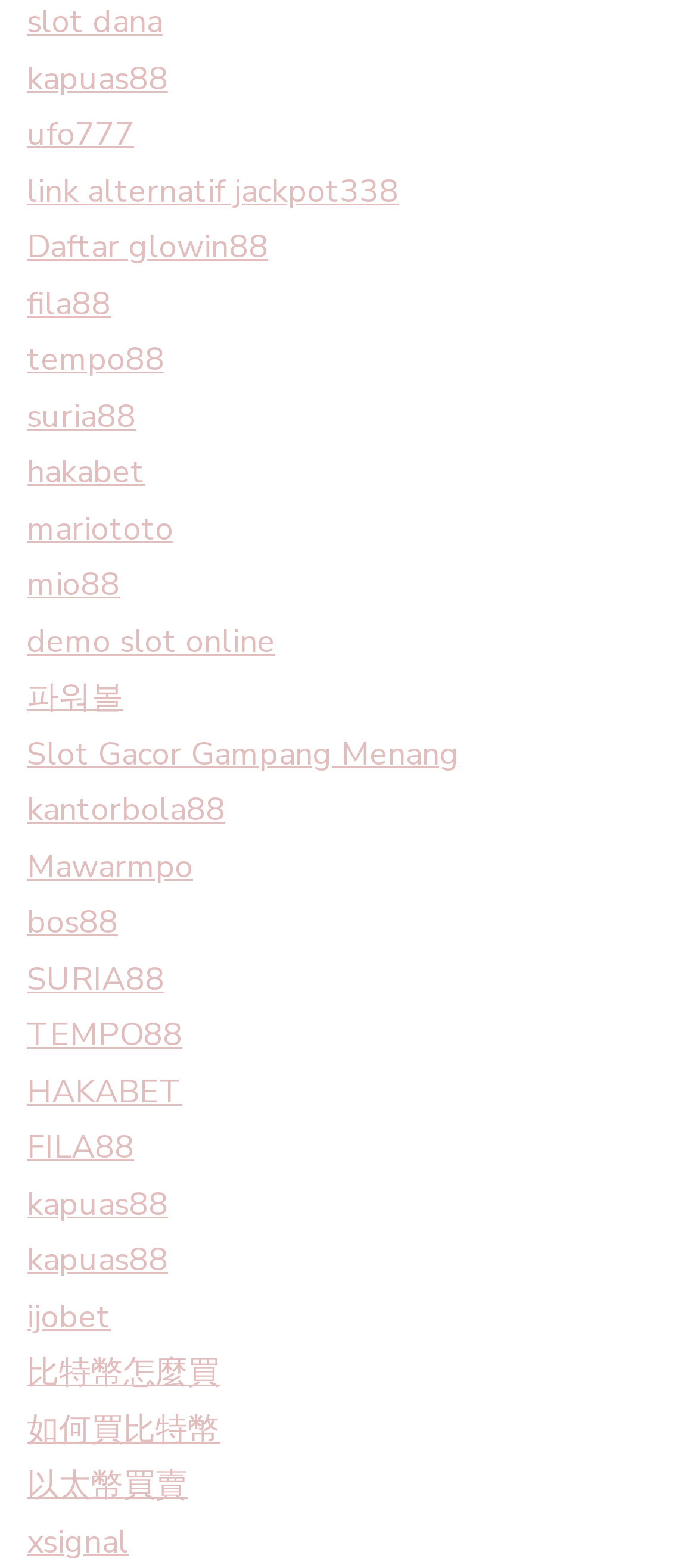Identify the bounding box coordinates necessary to click and complete the given instruction: "check 파워볼".

[0.038, 0.431, 0.177, 0.458]